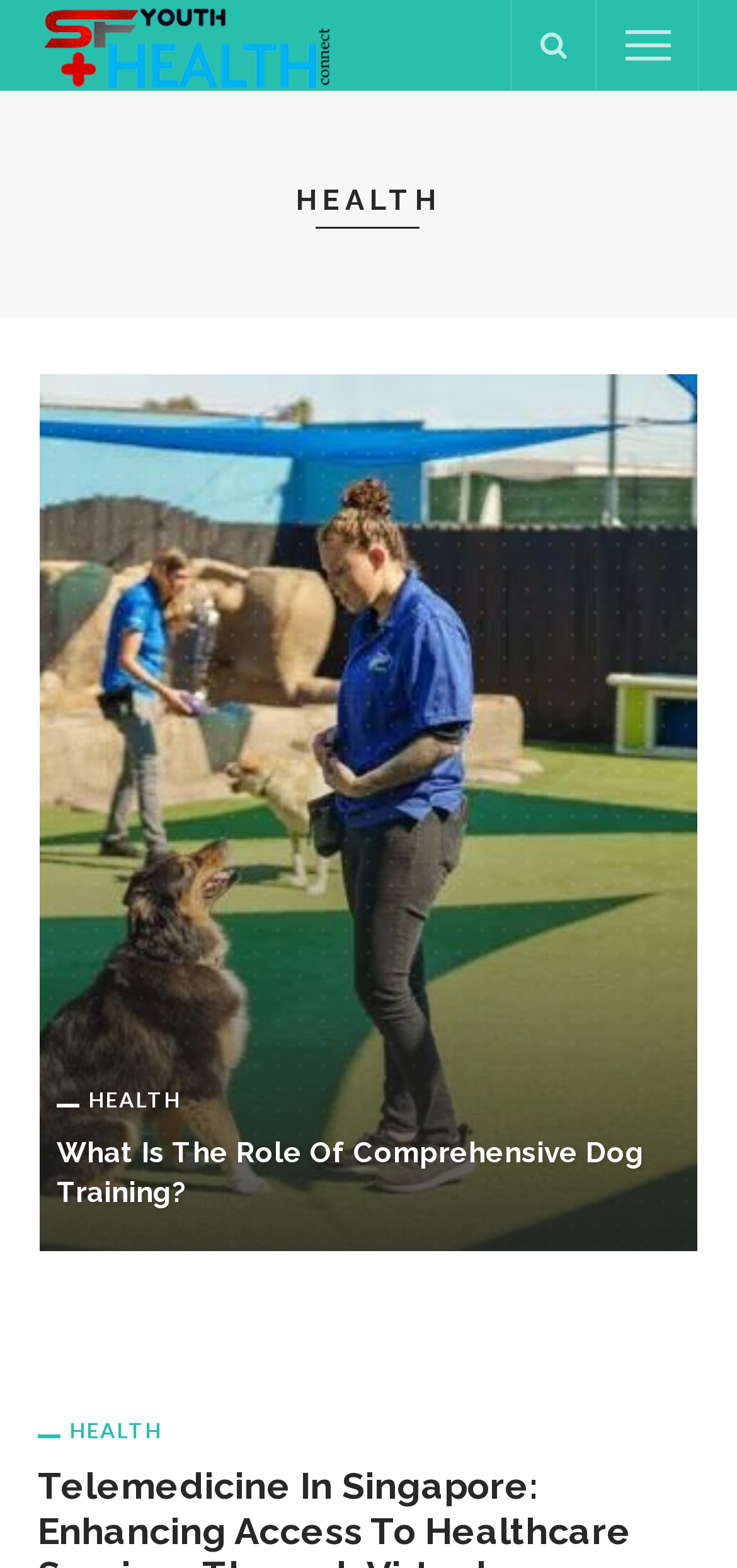Identify the bounding box coordinates for the UI element mentioned here: "title="menu"". Provide the coordinates as four float values between 0 and 1, i.e., [left, top, right, bottom].

[0.849, 0.014, 0.91, 0.043]